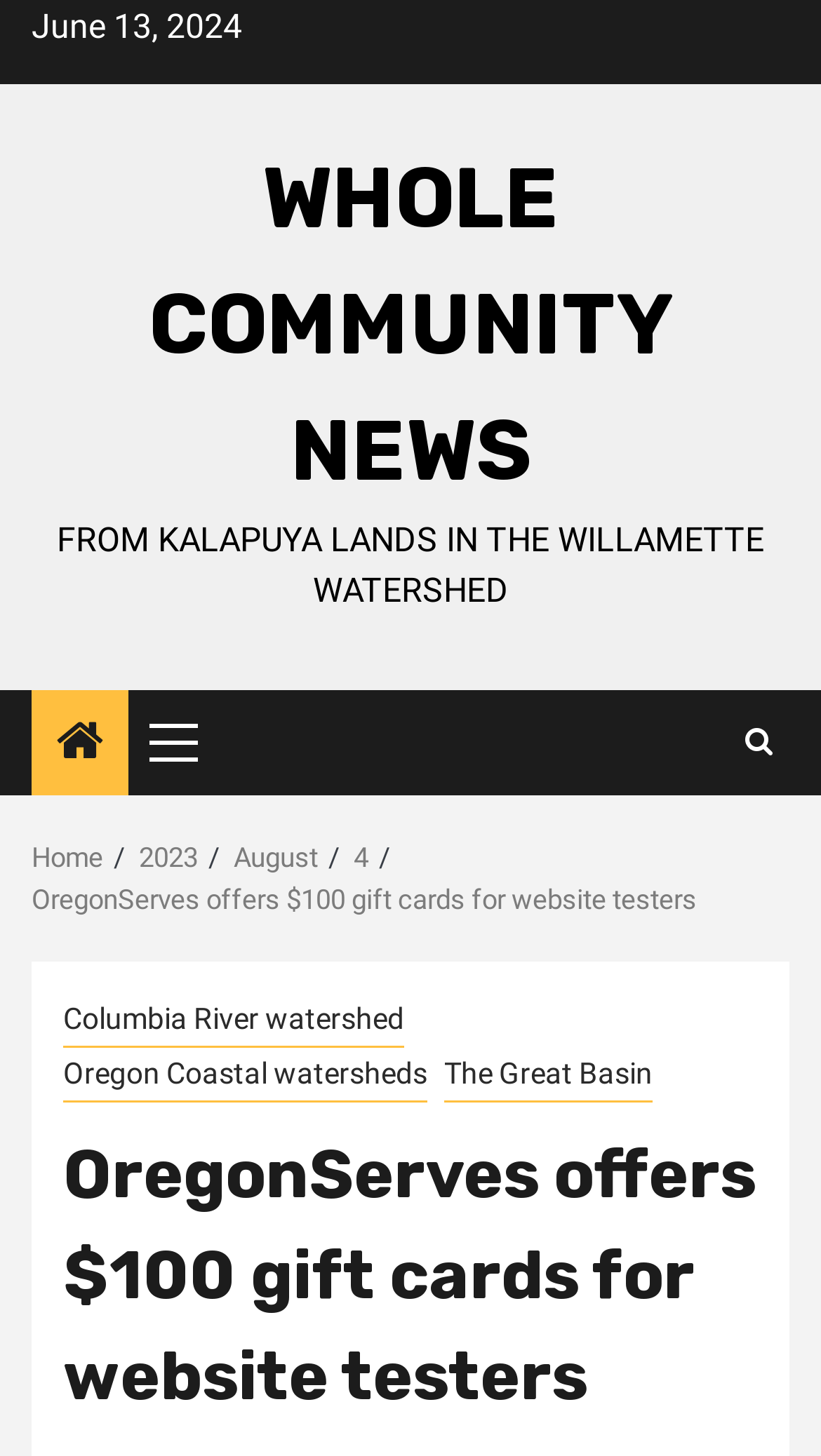Provide a thorough summary of the webpage.

The webpage appears to be a news article from Whole Community News, with a focus on OregonServes offering $100 gift cards for website testers. At the top left of the page, there is a date "June 13, 2024". Below the date, there is a link to "WHOLE COMMUNITY NEWS" and a descriptive text "FROM KALAPUYA LANDS IN THE WILLAMETTE WATERSHED". 

On the top right side of the page, there is a button labeled "Primary Menu" and a search icon. Below the button, there is a navigation section with breadcrumbs, showing the path "Home > 2023 > August > 4 > OregonServes offers $100 gift cards for website testers". 

The main content of the page is an article with the title "OregonServes offers $100 gift cards for website testers", which is also a link. The article mentions that volunteers will receive a $100 gift card from either Walmart, Target, or Amazon in exchange for honest feedback from their self-guided exploration of the website. 

There are also three links within the article, pointing to "Columbia River watershed", "Oregon Coastal watersheds", and "The Great Basin". The article is divided into sections, with a clear heading "OregonServes offers $100 gift cards for website testers" at the bottom of the page.